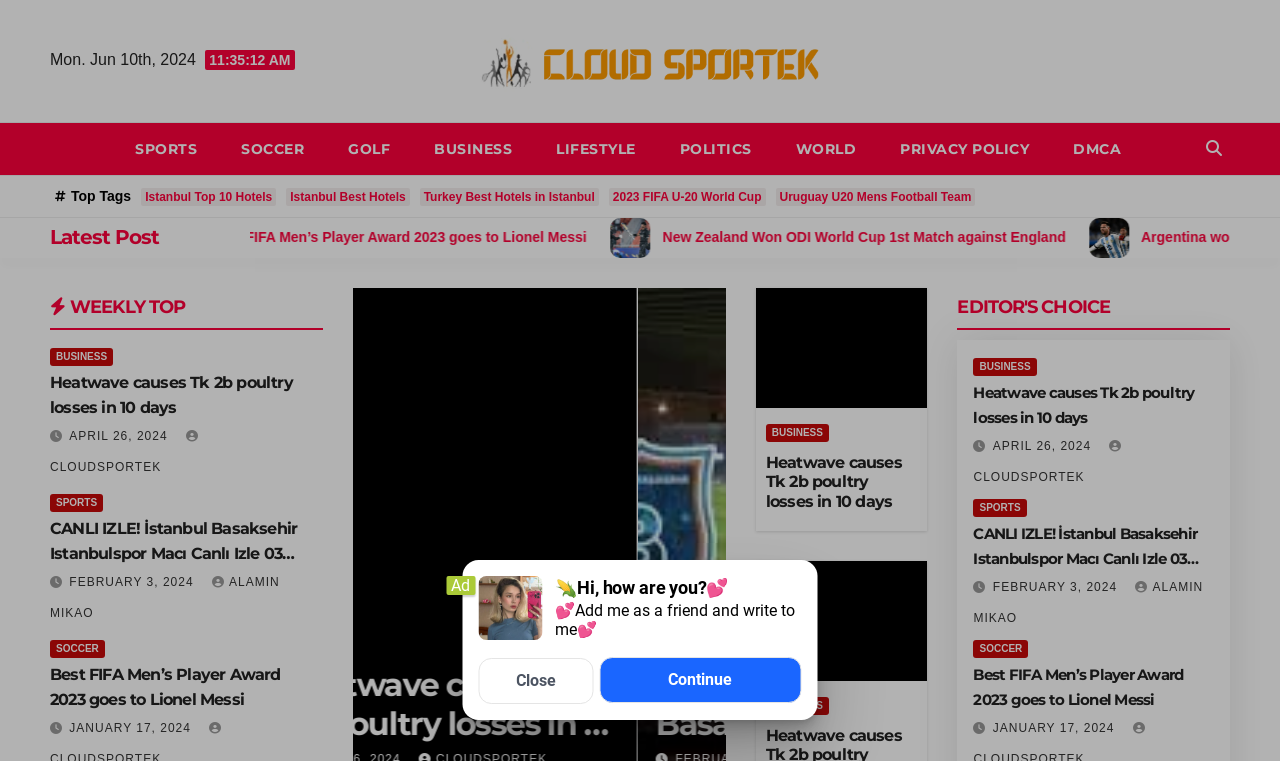Please give a succinct answer to the question in one word or phrase:
What is the date displayed at the top of the webpage?

Mon. Jun 10th, 2024